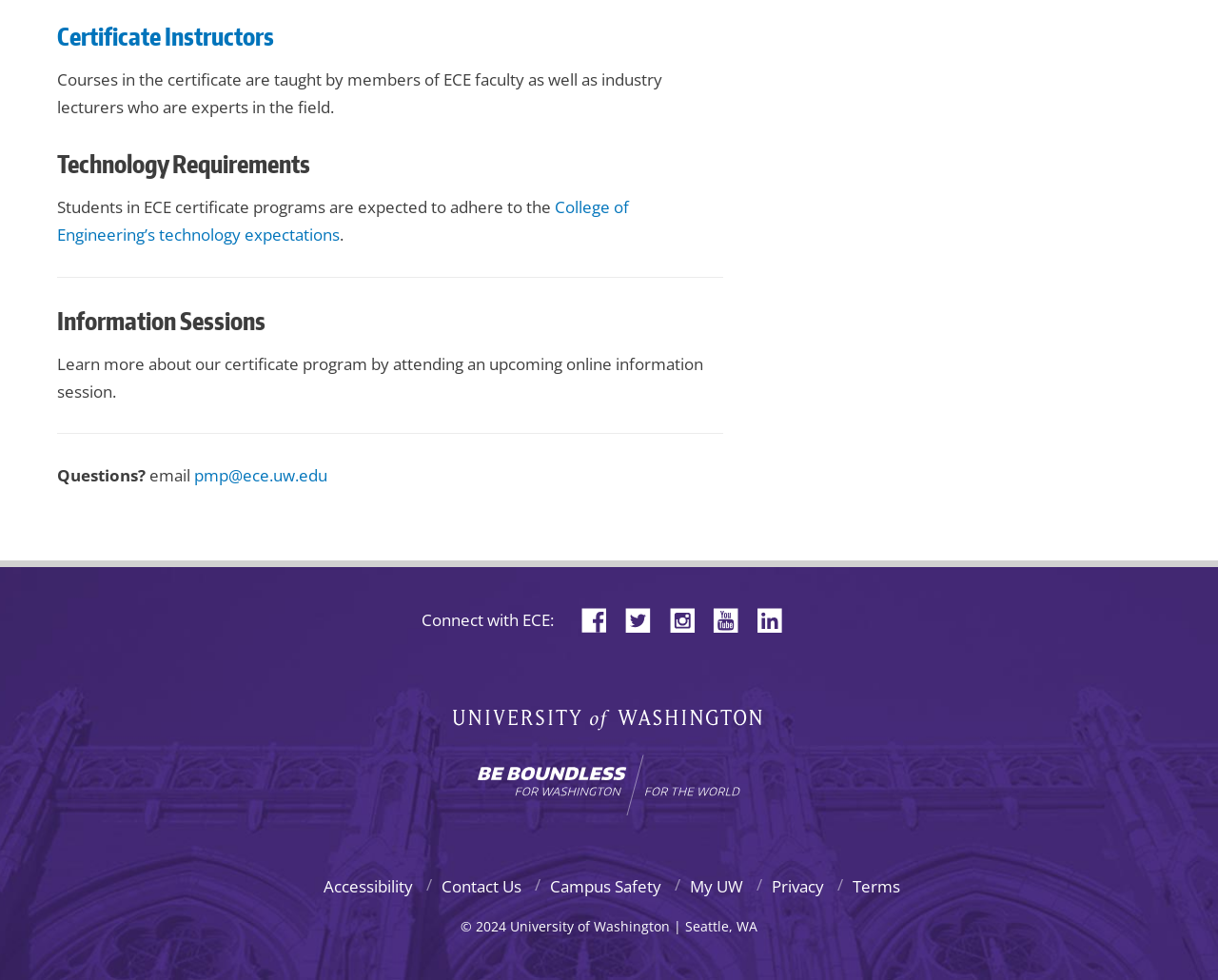Using the format (top-left x, top-left y, bottom-right x, bottom-right y), provide the bounding box coordinates for the described UI element. All values should be floating point numbers between 0 and 1: alt="WCTS Radio"

None